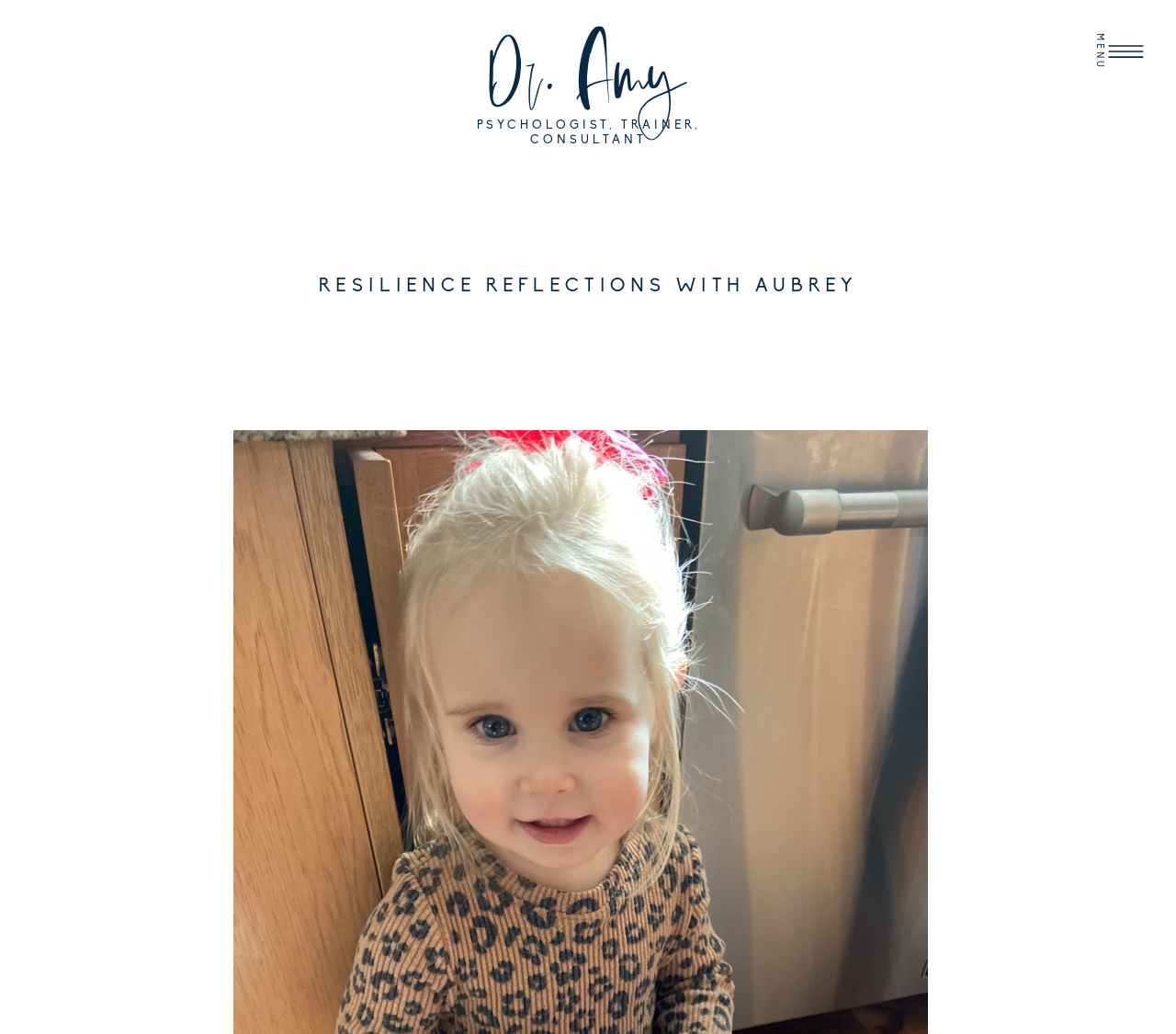Please give a succinct answer to the question in one word or phrase:
What is the name of the section below the menu?

Resilience Reflections with Aubrey